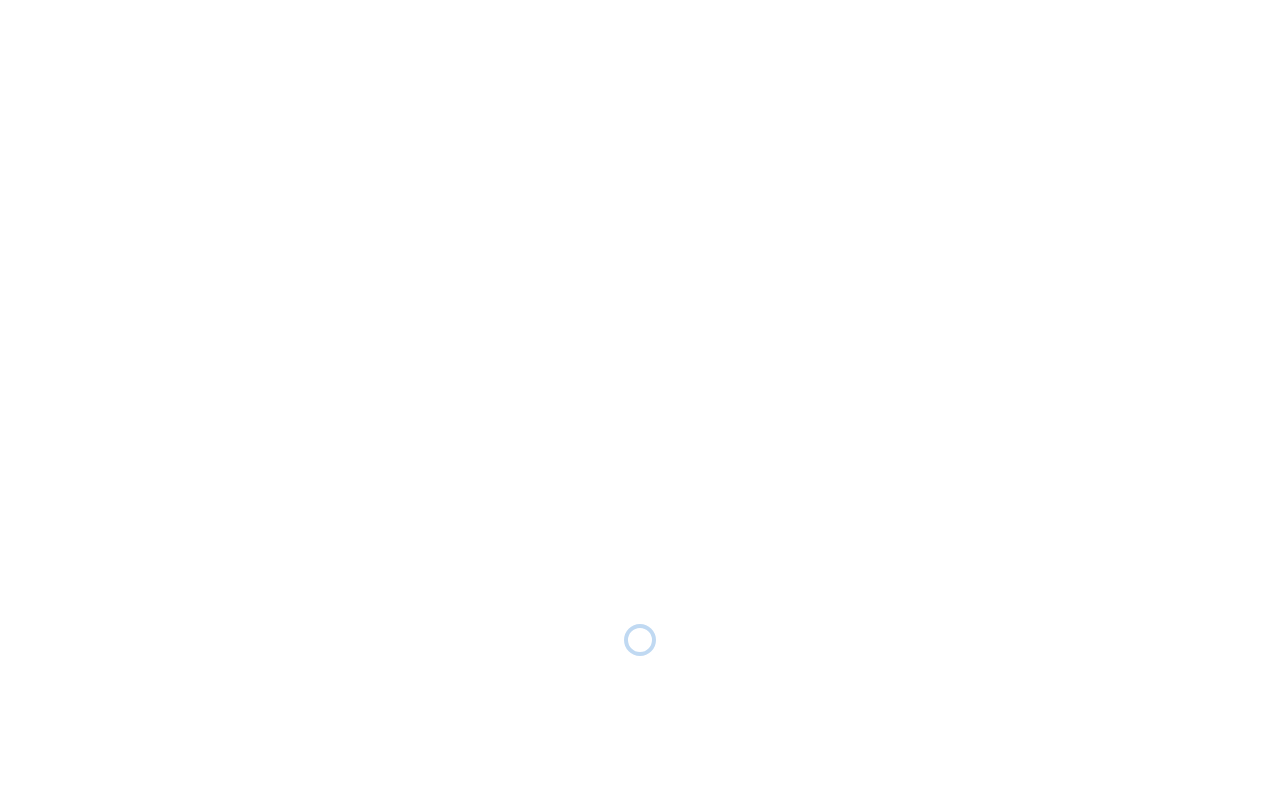What is the topic of the news article?
Please respond to the question with a detailed and well-explained answer.

I found a heading element with the text 'HDB Further Extends Suspension Of Late HDB Mortgage Payment Charges' and several static text elements with related content, suggesting that the topic of the news article is about HDB mortgage payment charges.